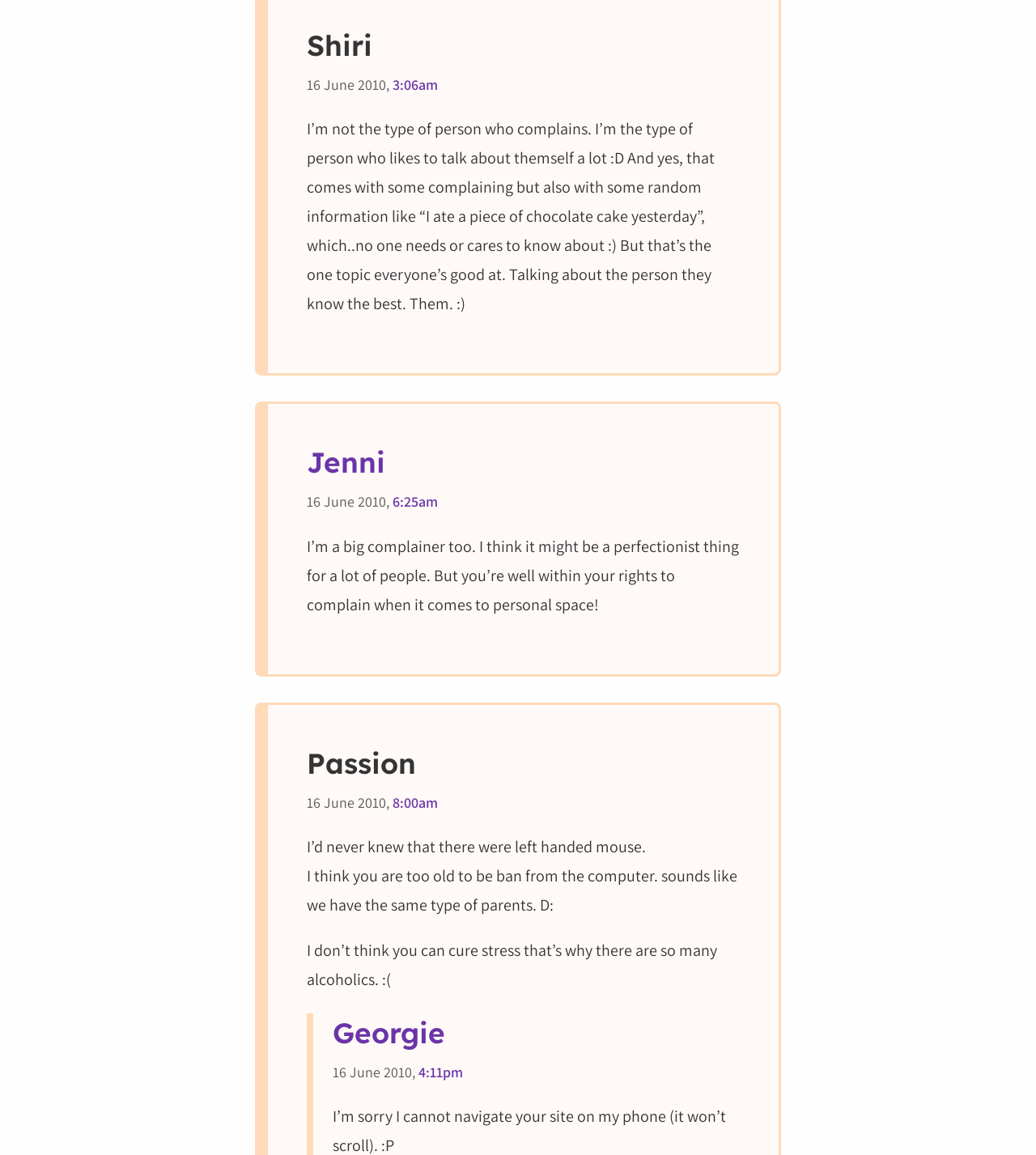Please answer the following question using a single word or phrase: 
What is the earliest time mentioned on this webpage?

3:06am